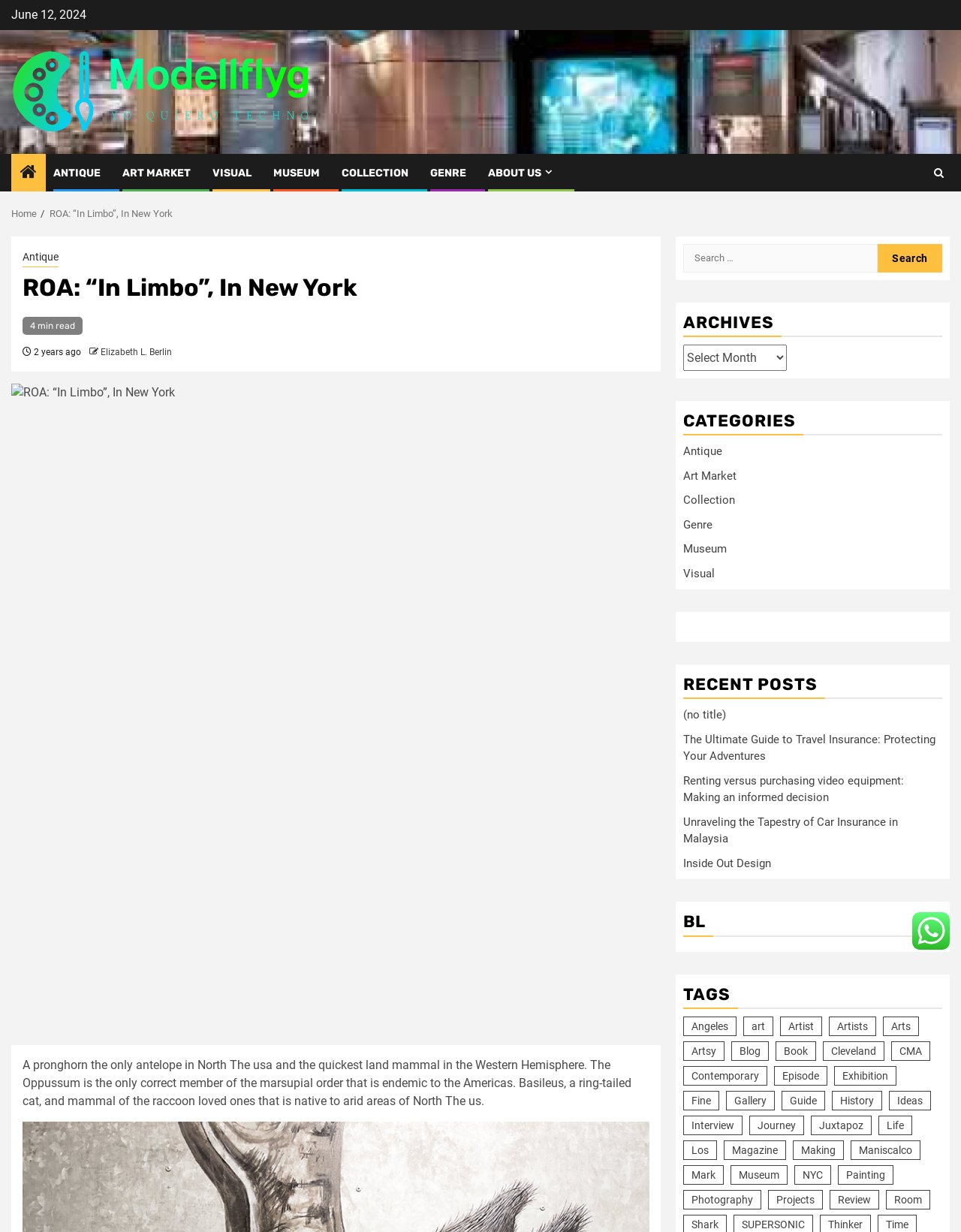Locate the bounding box coordinates of the element you need to click to accomplish the task described by this instruction: "Check recent posts".

[0.711, 0.546, 0.98, 0.568]